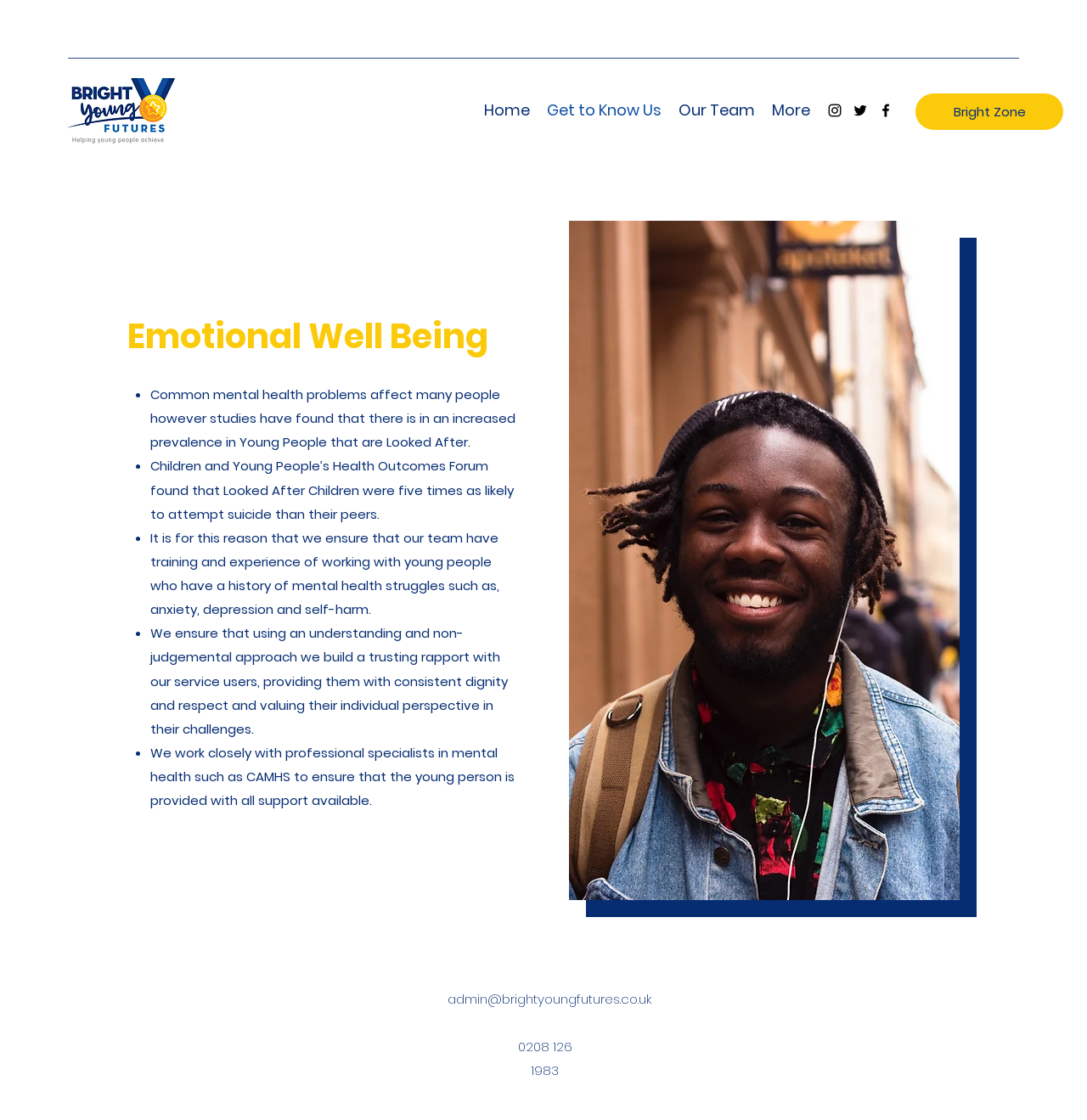For the following element description, predict the bounding box coordinates in the format (top-left x, top-left y, bottom-right x, bottom-right y). All values should be floating point numbers between 0 and 1. Description: Home

[0.438, 0.087, 0.495, 0.11]